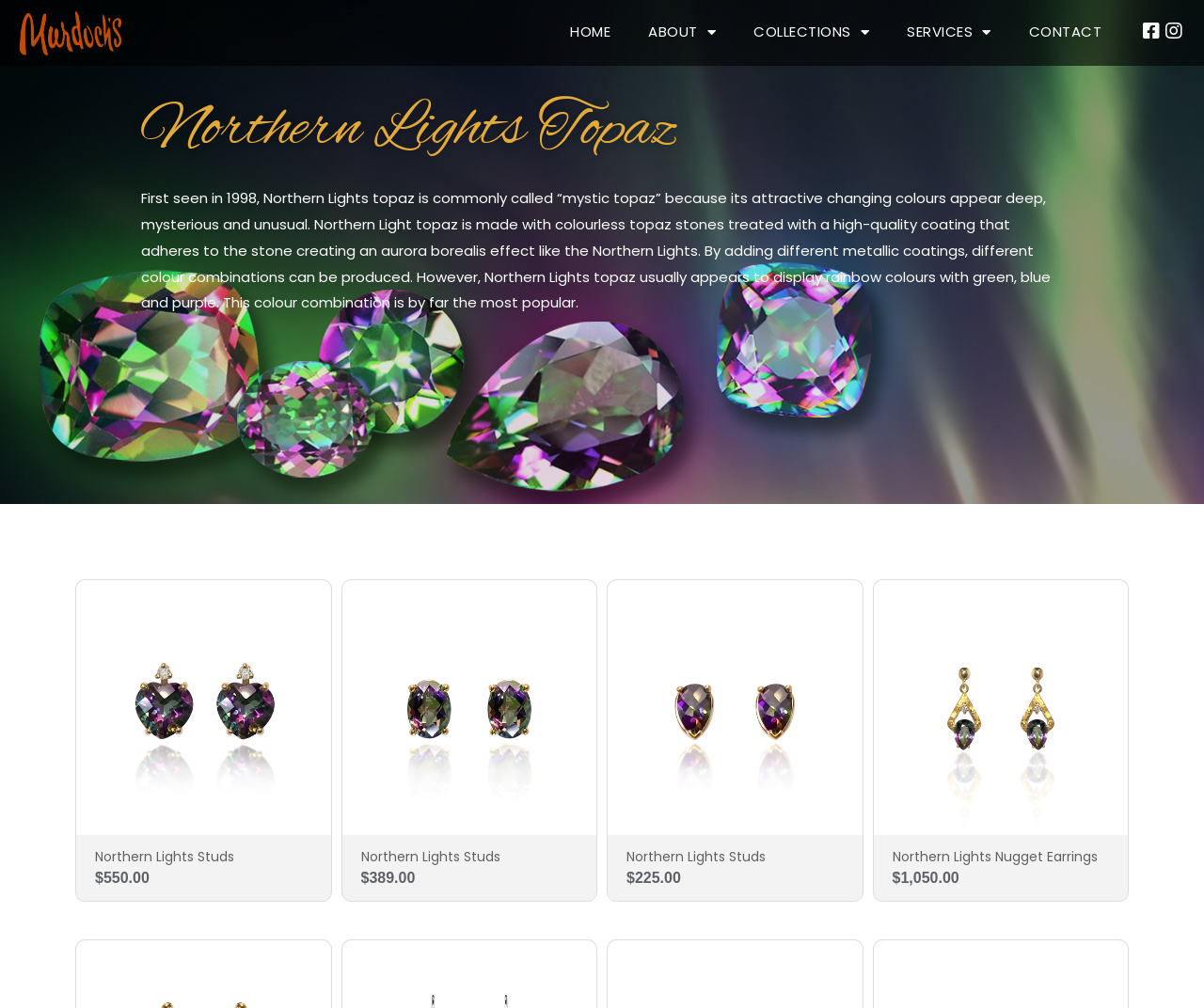Provide a brief response to the question below using a single word or phrase: 
How many social media links are there?

2